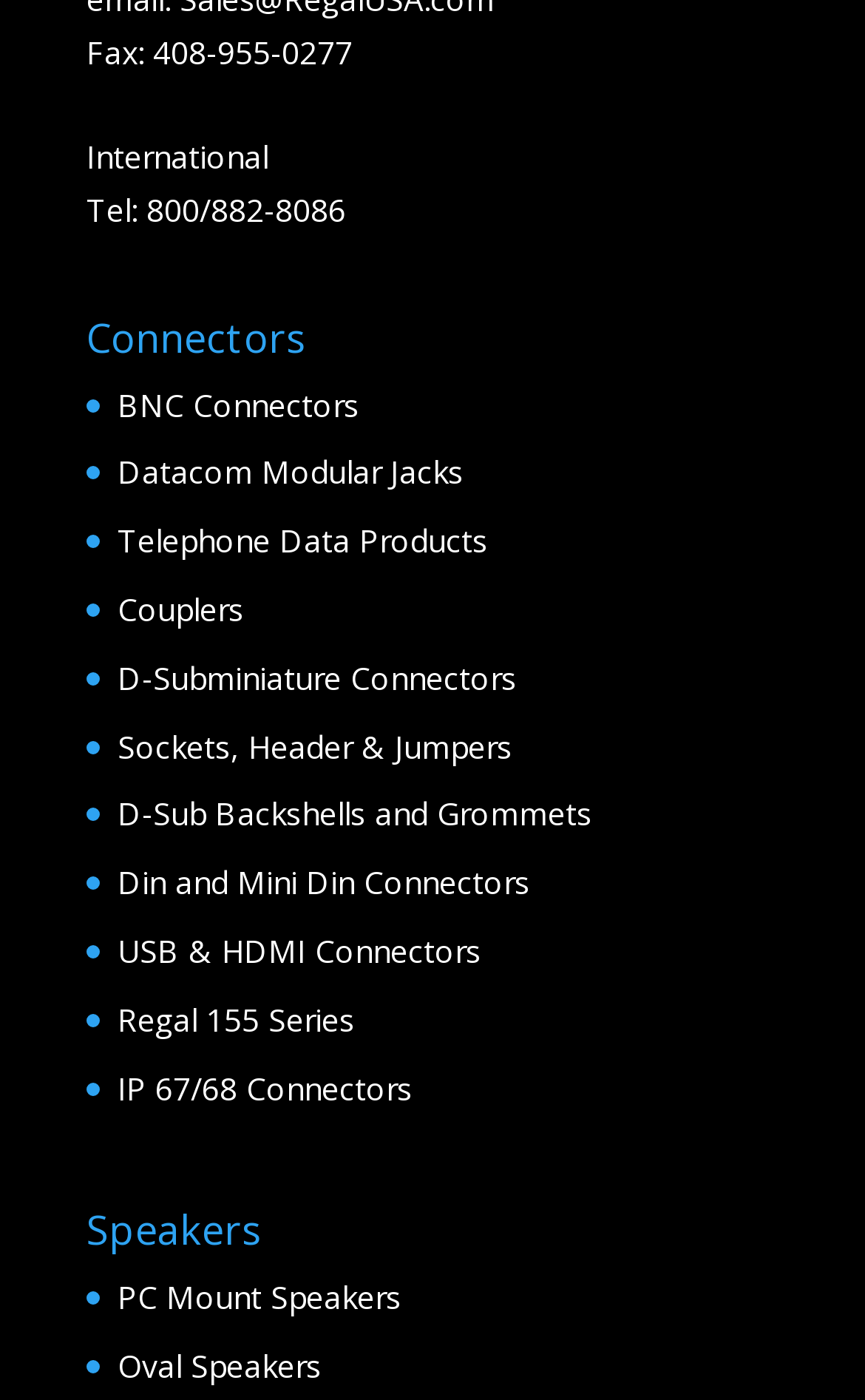Locate the bounding box coordinates of the area to click to fulfill this instruction: "View PC Mount Speakers". The bounding box should be presented as four float numbers between 0 and 1, in the order [left, top, right, bottom].

[0.136, 0.912, 0.464, 0.942]